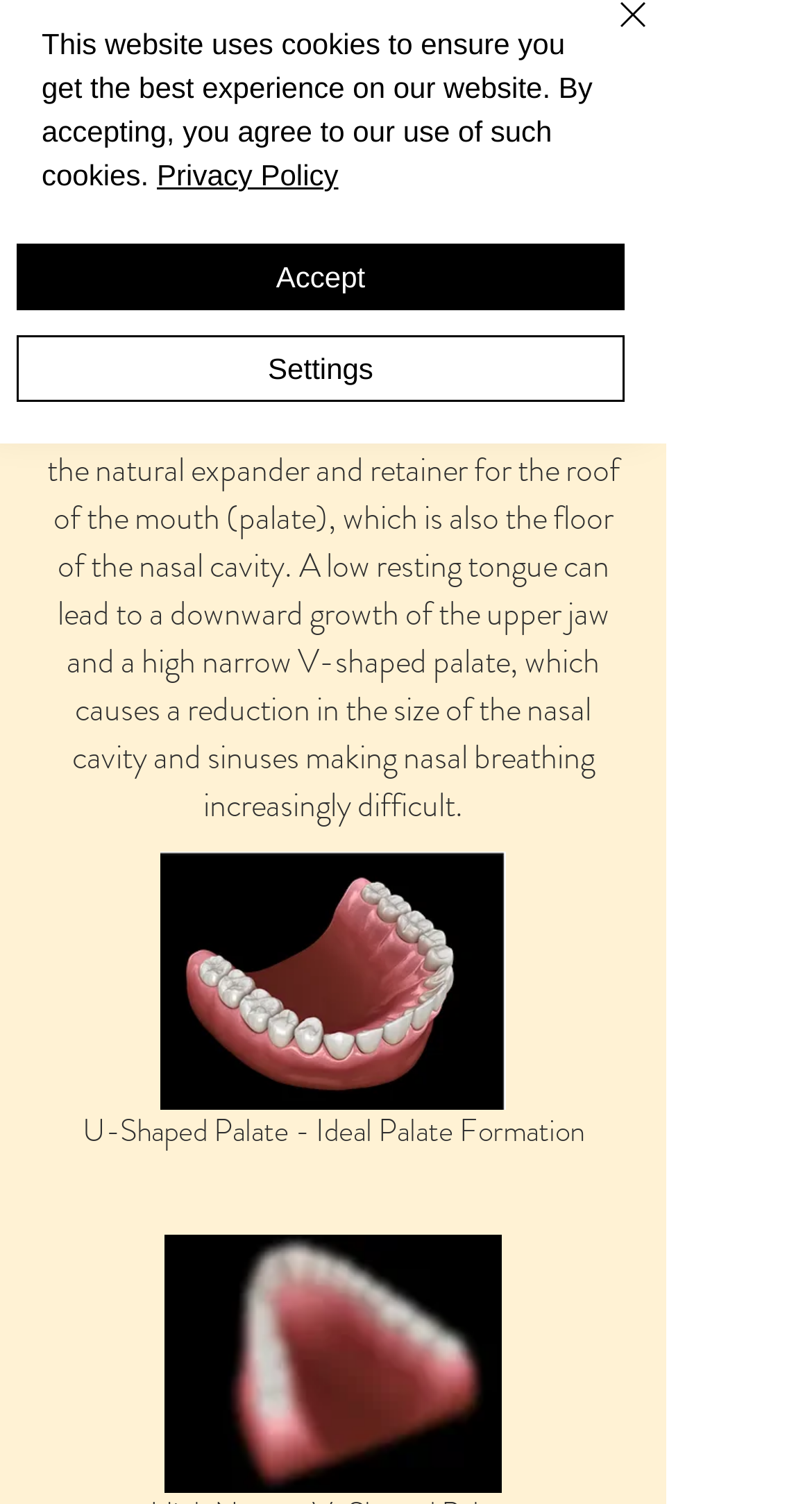Find the bounding box of the UI element described as follows: "Contact Form".

[0.547, 0.23, 0.821, 0.295]